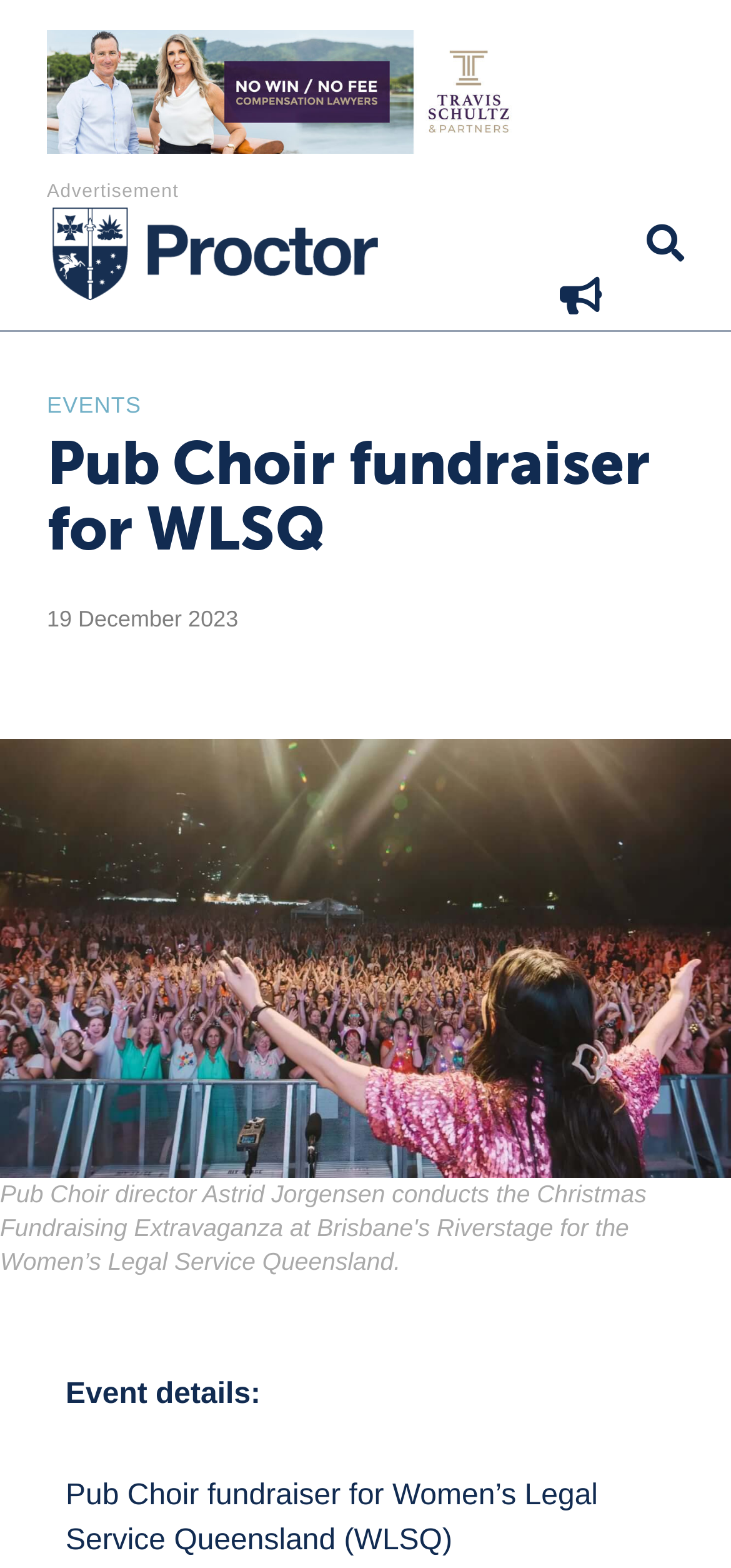Identify the main title of the webpage and generate its text content.

Pub Choir fundraiser for WLSQ